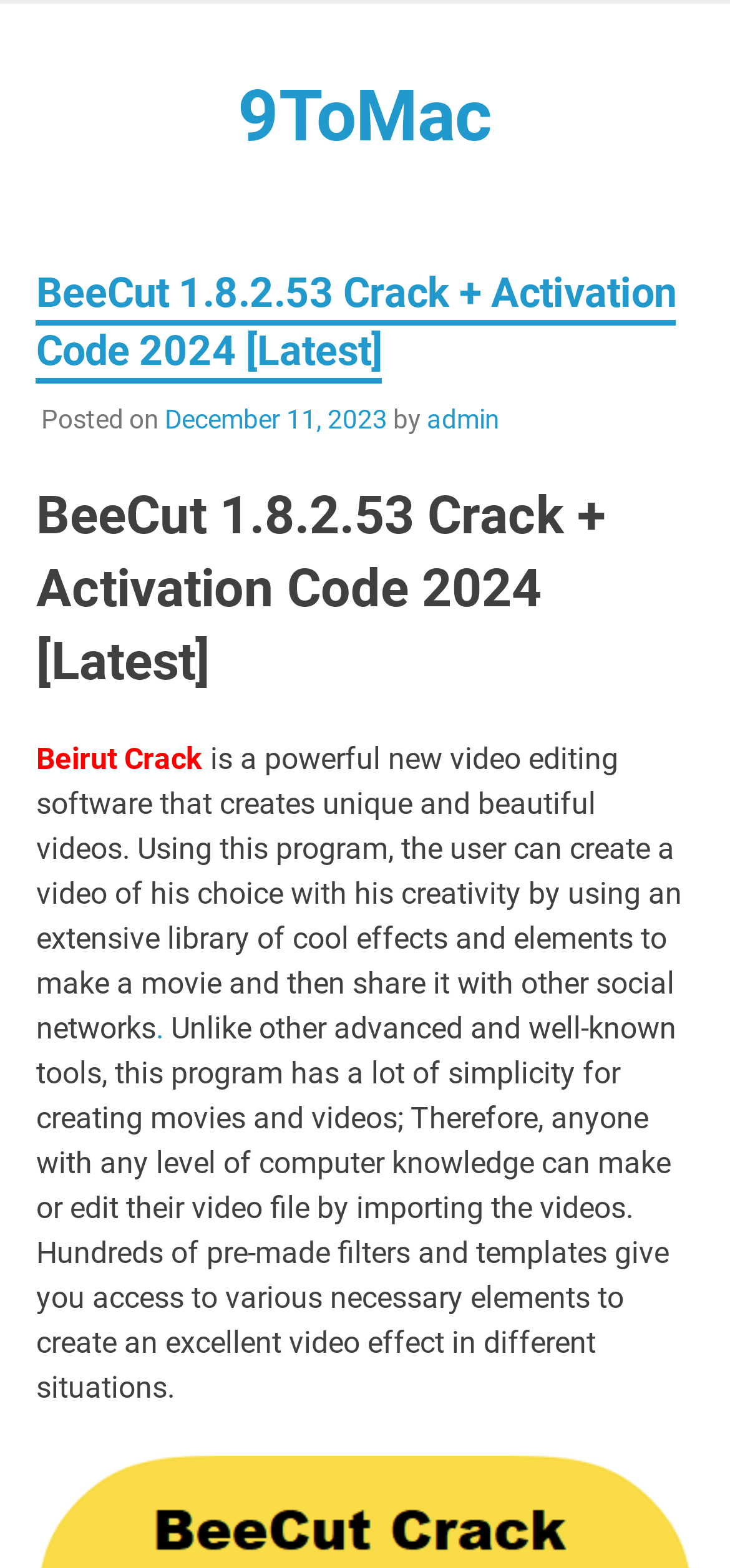Consider the image and give a detailed and elaborate answer to the question: 
What can users do with BeeCut?

According to the webpage, users can create a video of their choice using an extensive library of cool effects and elements, and then share it with other social networks. The software also allows users to import videos and edit them with hundreds of pre-made filters and templates.